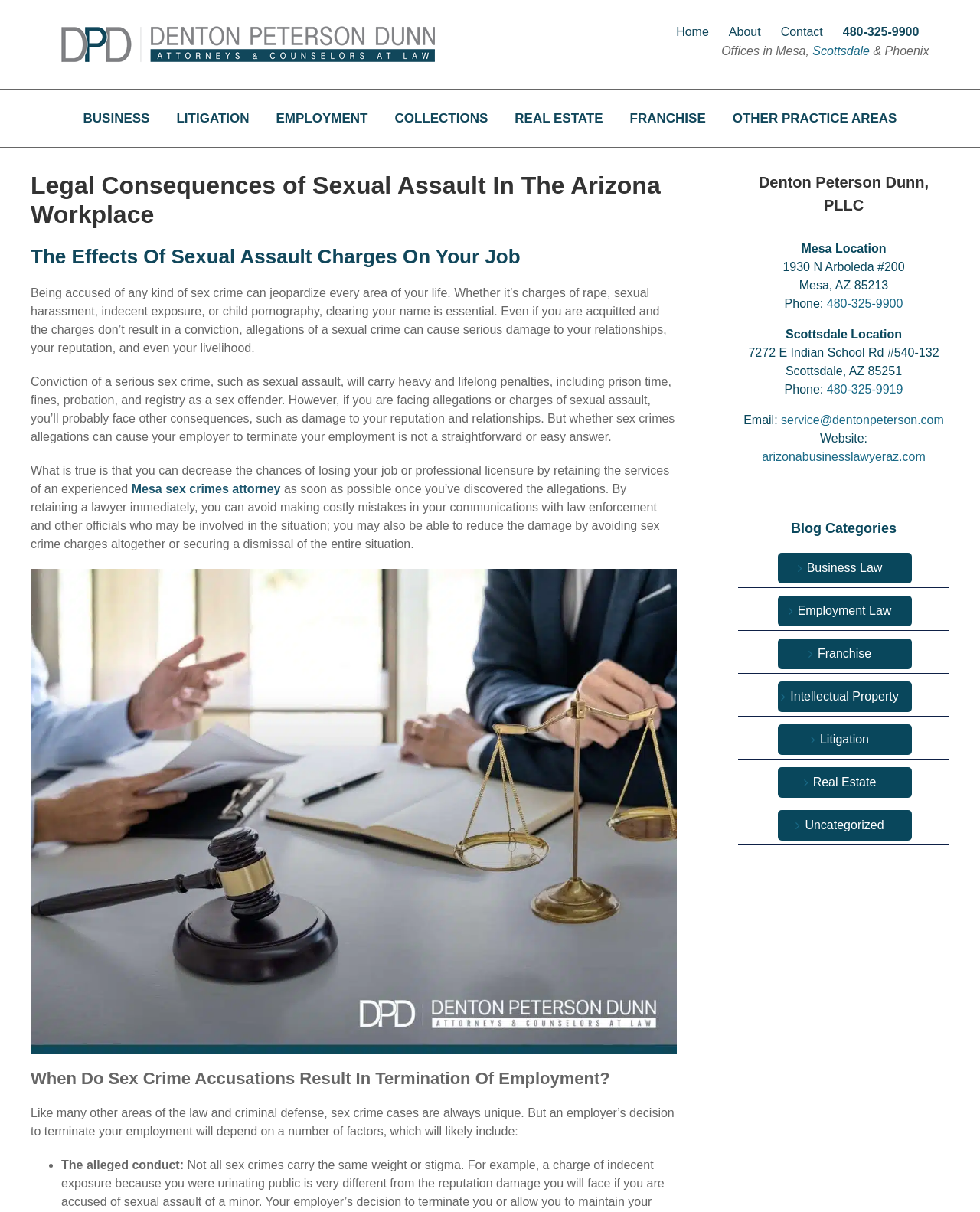Please find the bounding box coordinates of the clickable region needed to complete the following instruction: "Check out the 'Advertise with us' option". The bounding box coordinates must consist of four float numbers between 0 and 1, i.e., [left, top, right, bottom].

None